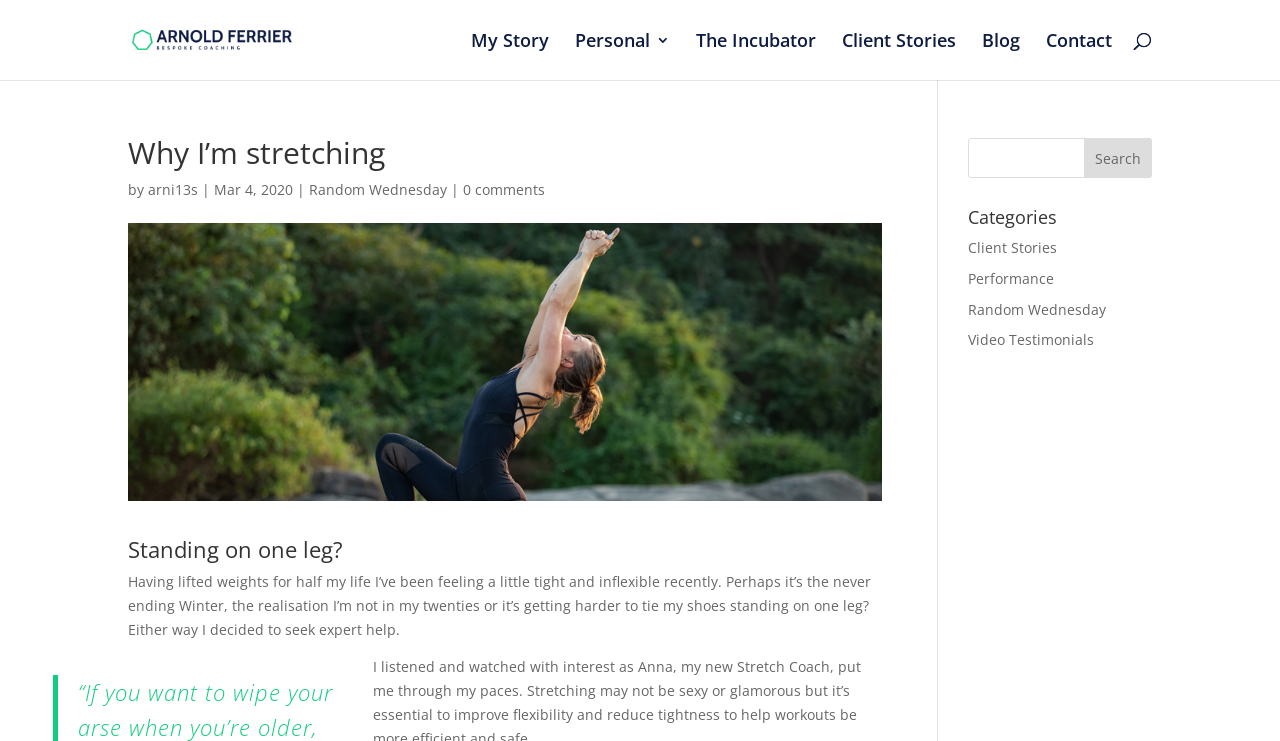Determine the bounding box coordinates of the region to click in order to accomplish the following instruction: "contact Arnold Ferrier". Provide the coordinates as four float numbers between 0 and 1, specifically [left, top, right, bottom].

[0.817, 0.045, 0.869, 0.108]